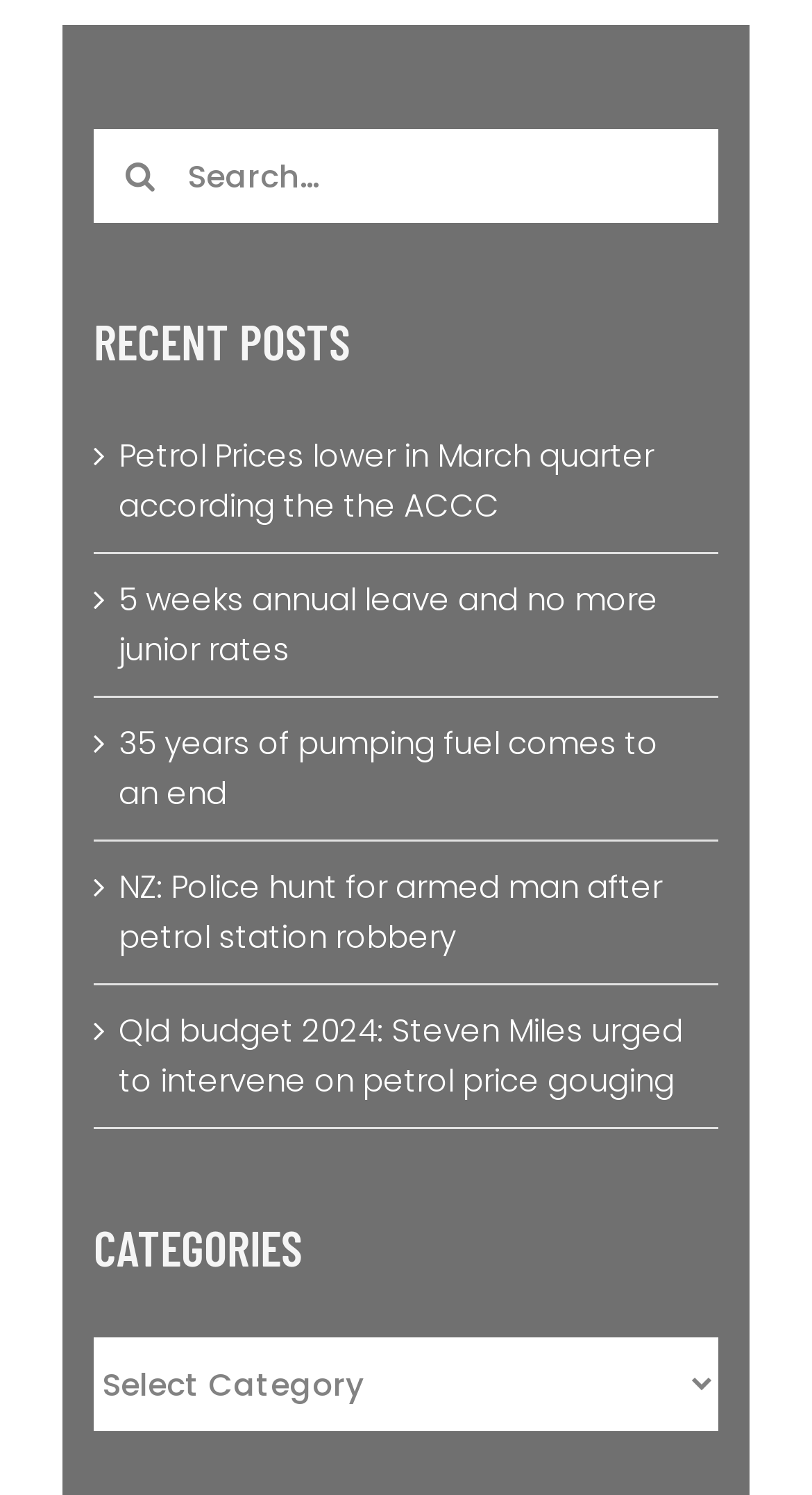Respond concisely with one word or phrase to the following query:
What is the text above the search box?

Search for: